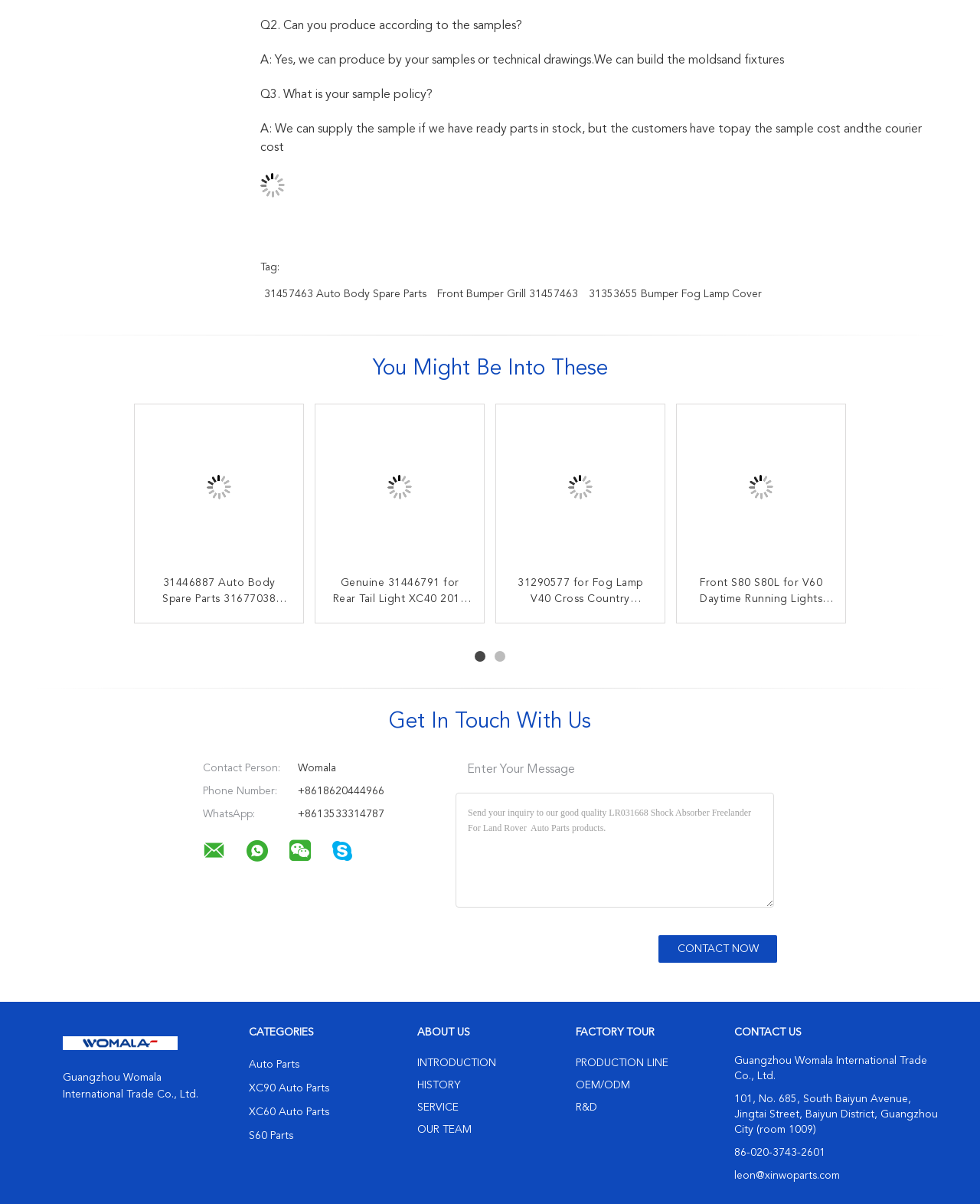Find the bounding box coordinates of the area that needs to be clicked in order to achieve the following instruction: "Get in touch with Womala". The coordinates should be specified as four float numbers between 0 and 1, i.e., [left, top, right, bottom].

[0.397, 0.591, 0.603, 0.609]